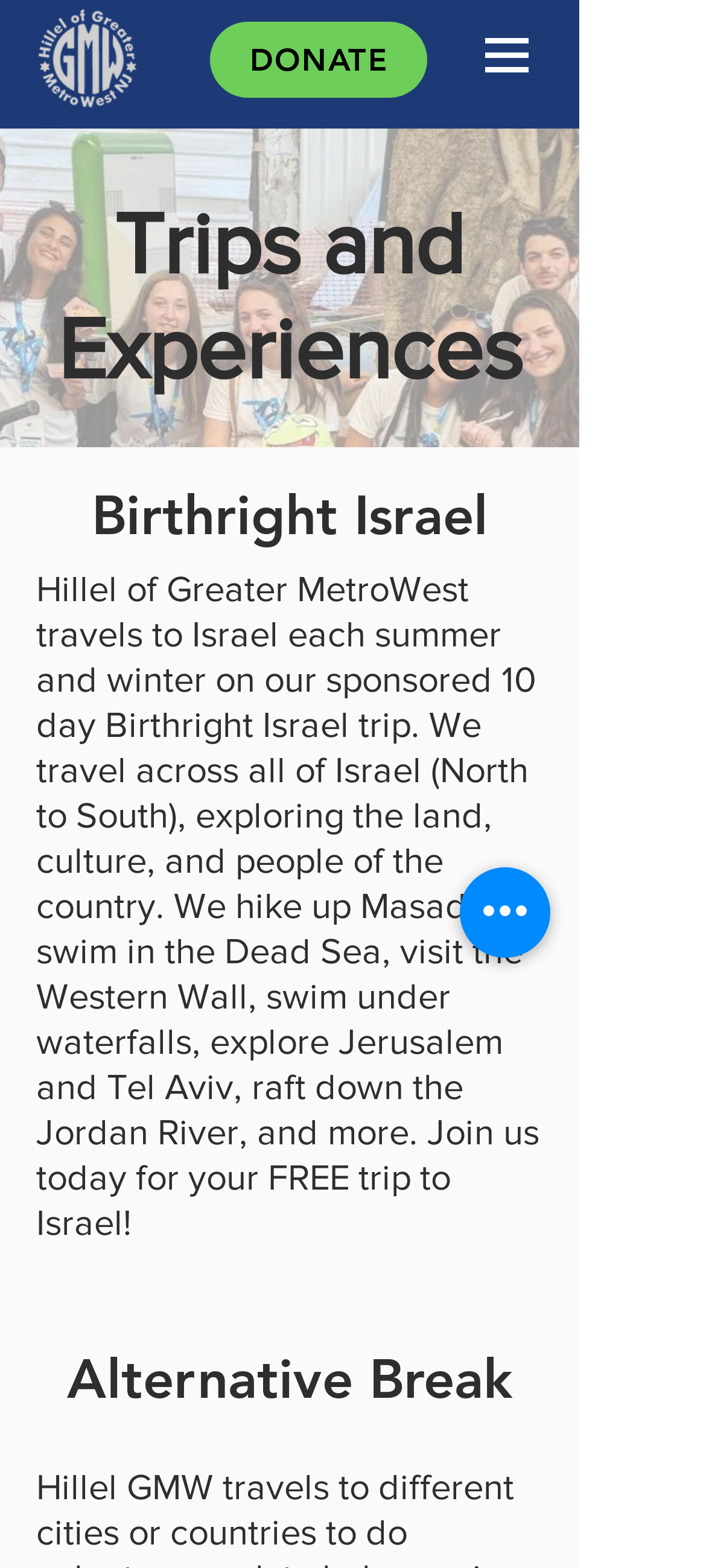What is the location of the organization?
Refer to the image and respond with a one-word or short-phrase answer.

Greater MetroWest NJ